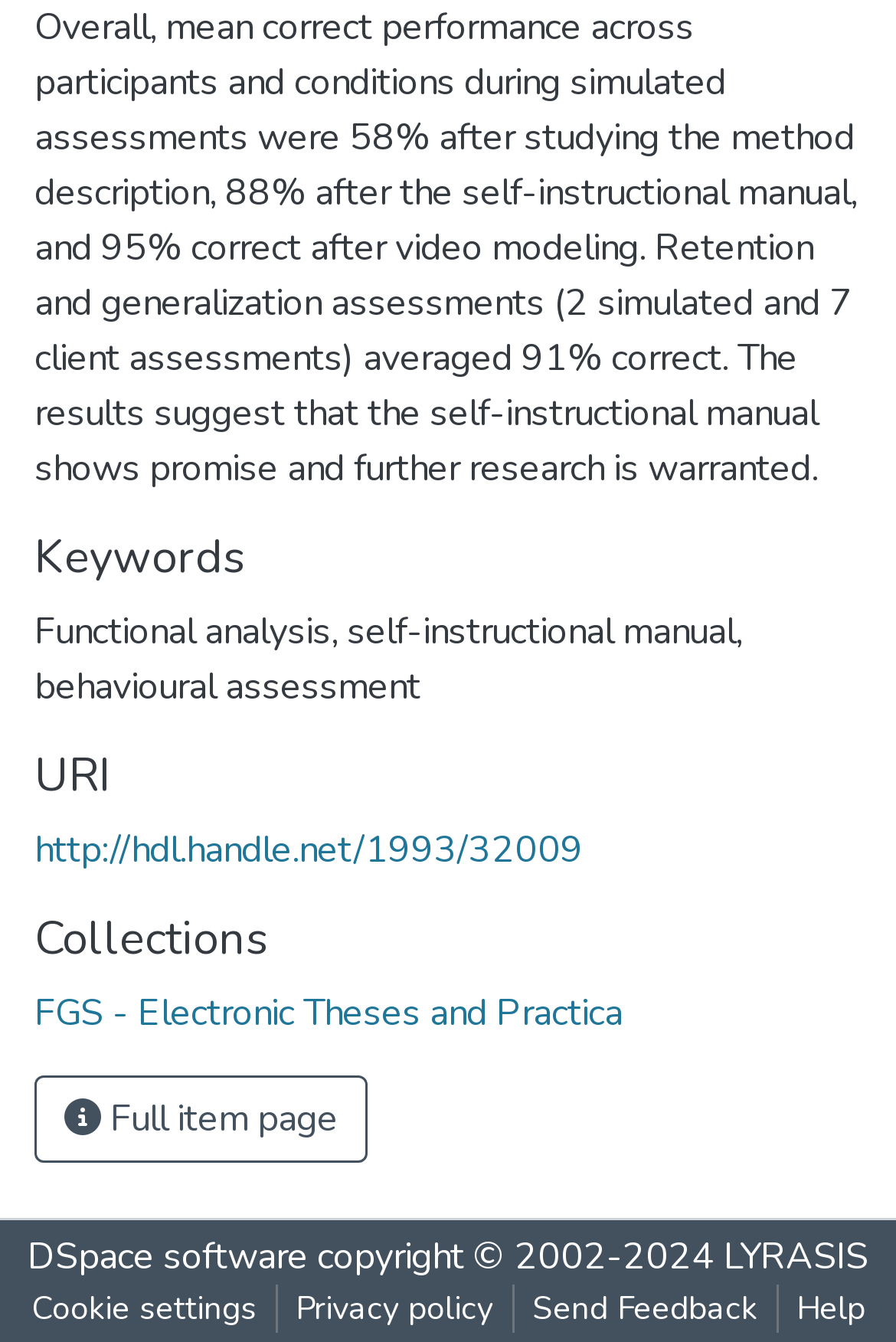Point out the bounding box coordinates of the section to click in order to follow this instruction: "View full item page".

[0.038, 0.802, 0.41, 0.867]